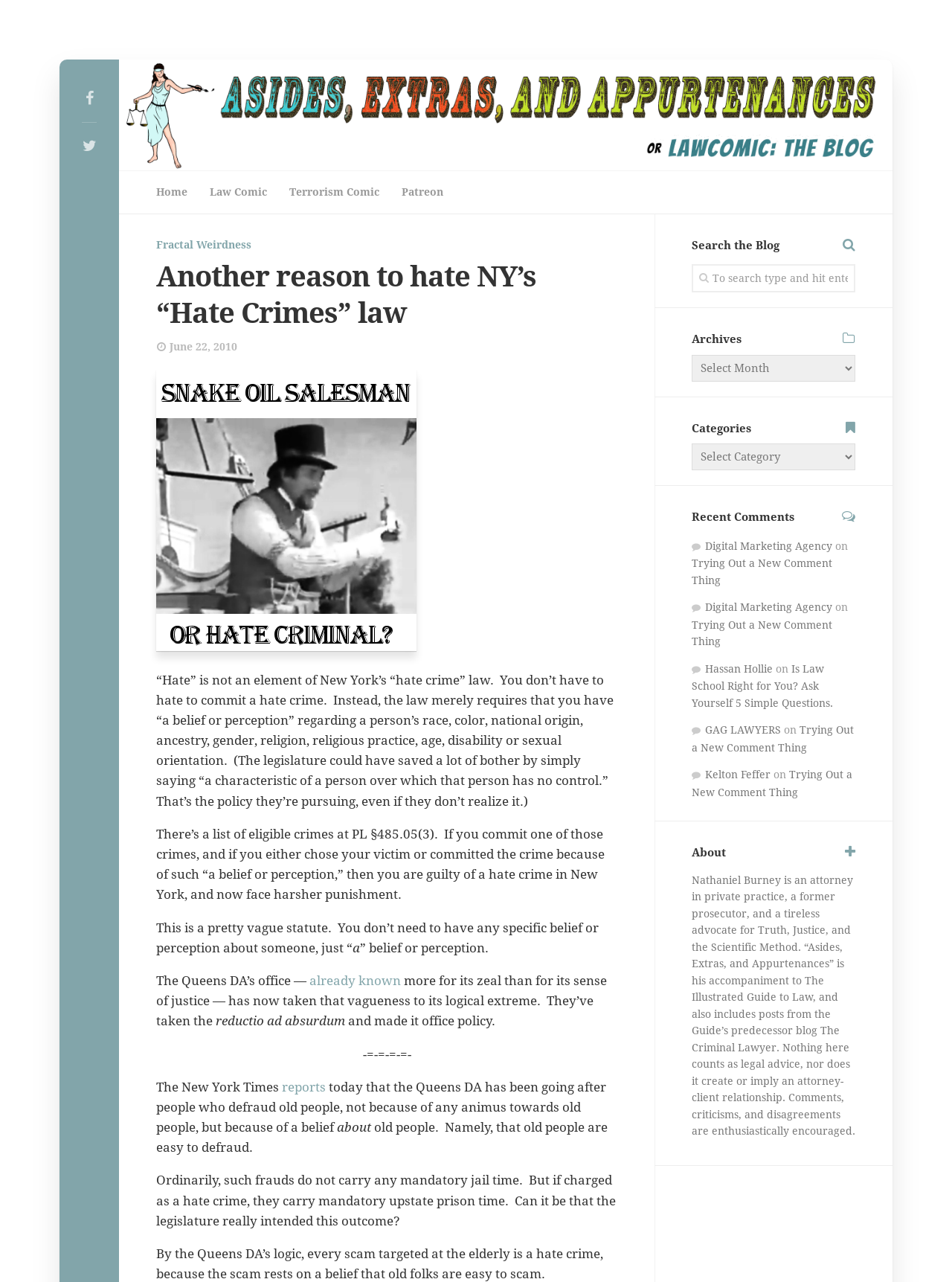Identify the bounding box coordinates of the region that needs to be clicked to carry out this instruction: "Contact the website owner". Provide these coordinates as four float numbers ranging from 0 to 1, i.e., [left, top, right, bottom].

None